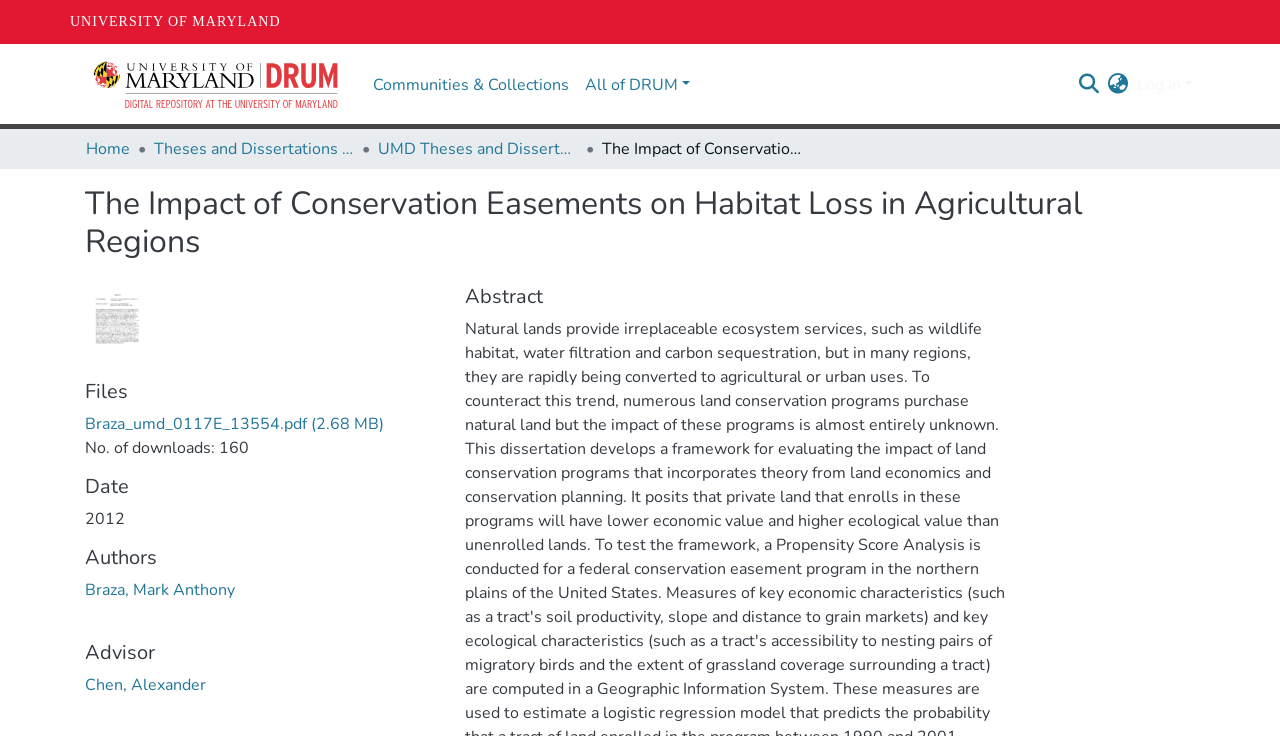Bounding box coordinates should be in the format (top-left x, top-left y, bottom-right x, bottom-right y) and all values should be floating point numbers between 0 and 1. Determine the bounding box coordinate for the UI element described as: aria-label="Search" name="query"

[0.837, 0.028, 0.861, 0.079]